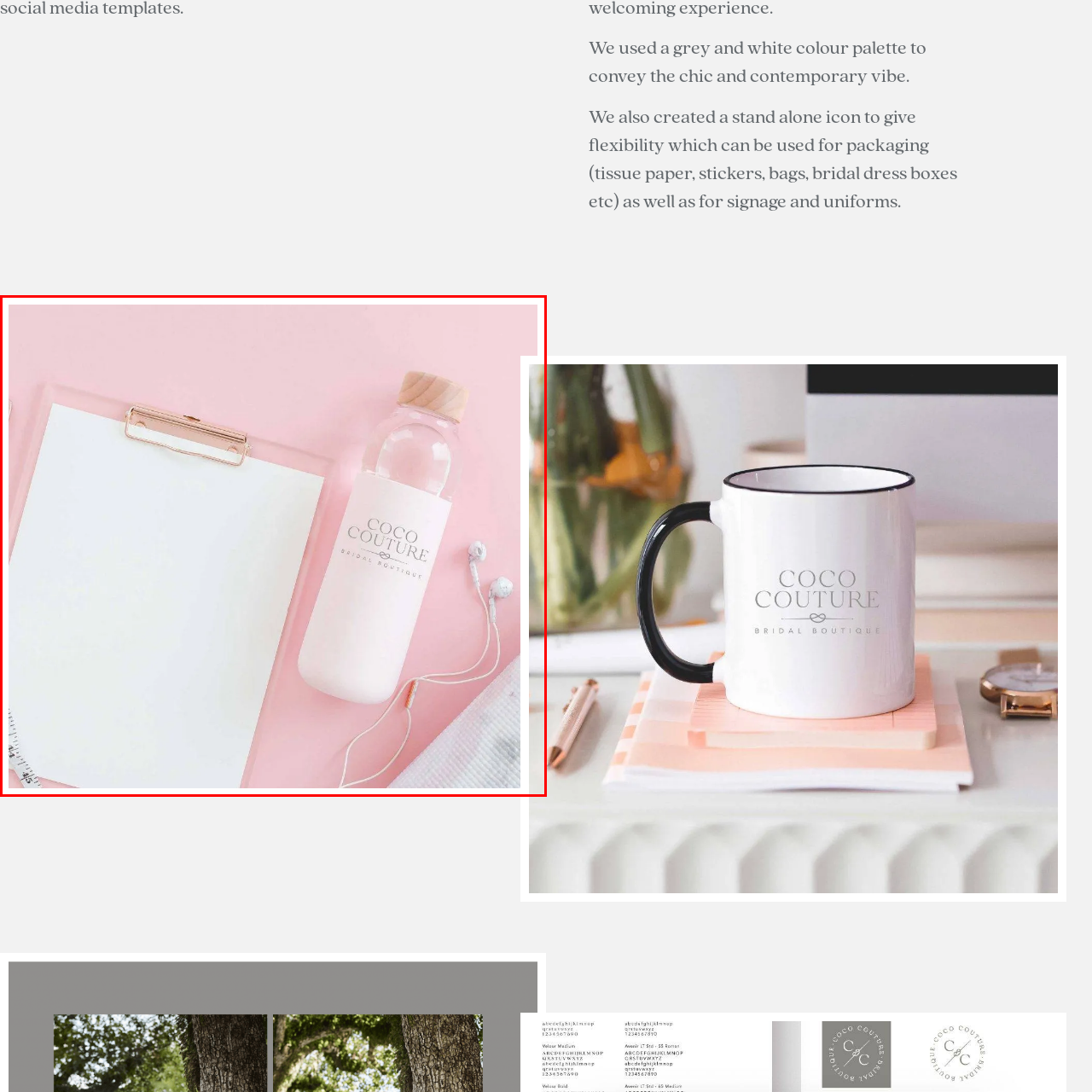Explain what is happening in the image inside the red outline in great detail.

The image showcases a stylish and contemporary workspace aesthetic, featuring a light pink background that enhances the chic vibe. In the center, a pristine white clipboard holds a blank sheet of paper, ready for notes or creative ideas. Beside it lies a sleek, pale pink water bottle adorned with the brand name "COCO COUTURE" and the label "BRIDAL BOUTIQUE." The bottle, topped with a wooden cap, exudes elegance and simplicity, aligning perfectly with the overall theme of sophistication. Additionally, a pair of white earphones is casually placed nearby, hinting at a modern lifestyle that balances work with personal enjoyment. This setup encapsulates the essence of a contemporary bridal wear boutique, reflecting both professionalism and style.